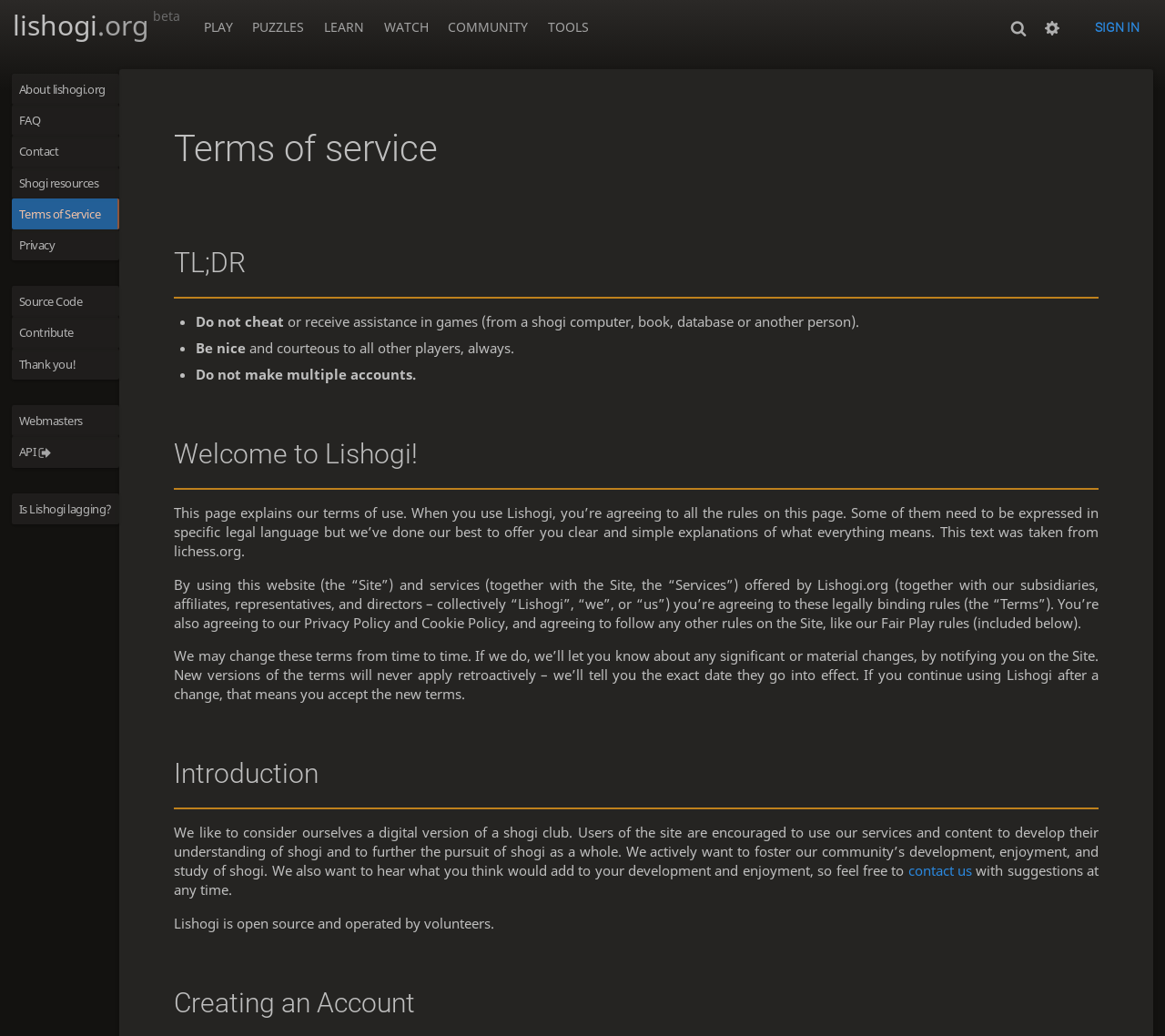Please provide a comprehensive response to the question based on the details in the image: Who operates the website?

The website's terms of service include a statement that 'Lishogi is open source and operated by volunteers.' This suggests that the website is operated by a team of volunteers, rather than a commercial entity or individual.